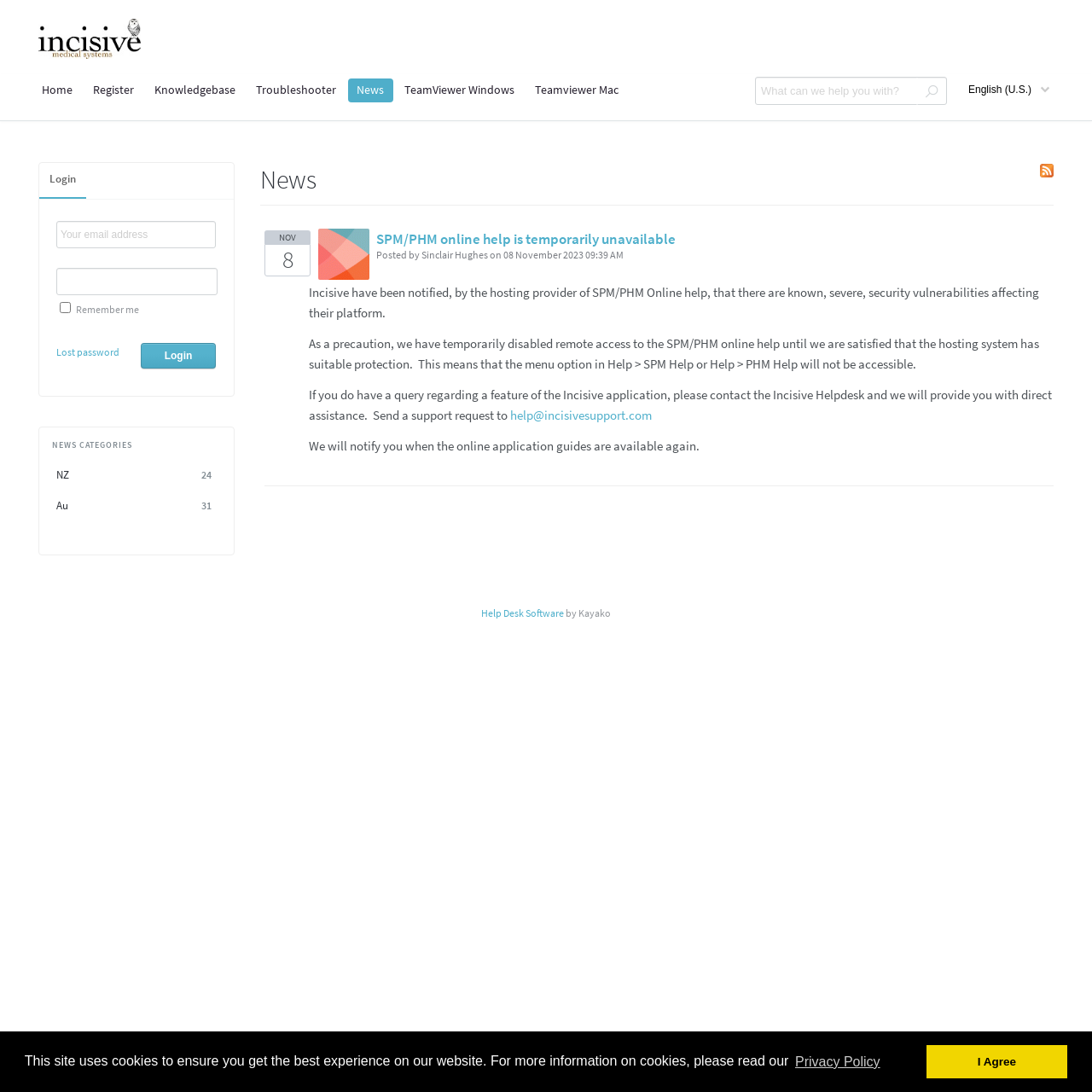What is the current status of SPM/PHM online help?
Please respond to the question with a detailed and thorough explanation.

The webpage displays a message stating 'SPM/PHM online help is temporarily unavailable' and provides a reason for this, citing security vulnerabilities in the hosting platform. This suggests that the online help feature is currently not accessible.